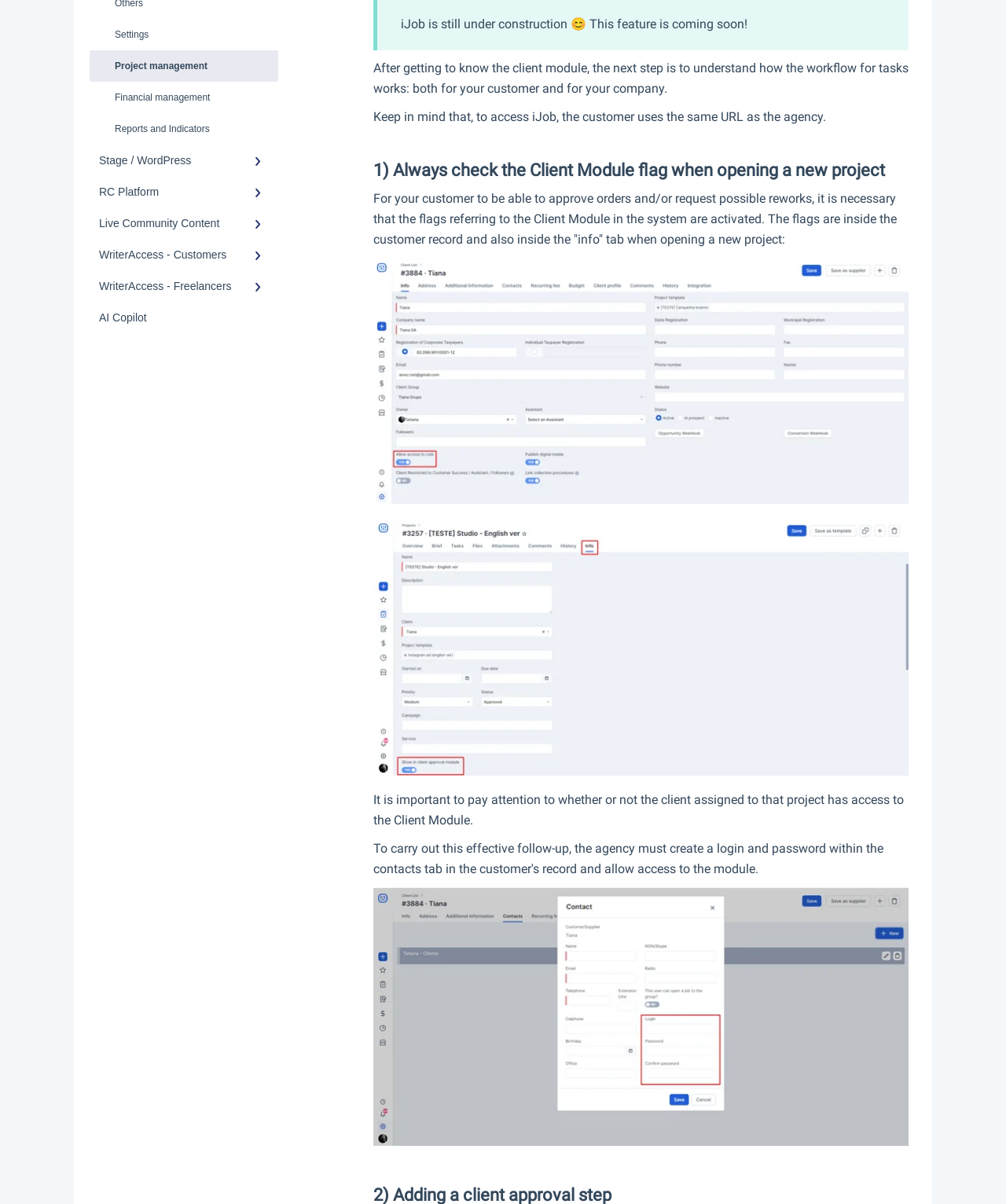Predict the bounding box coordinates for the UI element described as: "WriterAccess - Customers". The coordinates should be four float numbers between 0 and 1, presented as [left, top, right, bottom].

[0.089, 0.199, 0.277, 0.225]